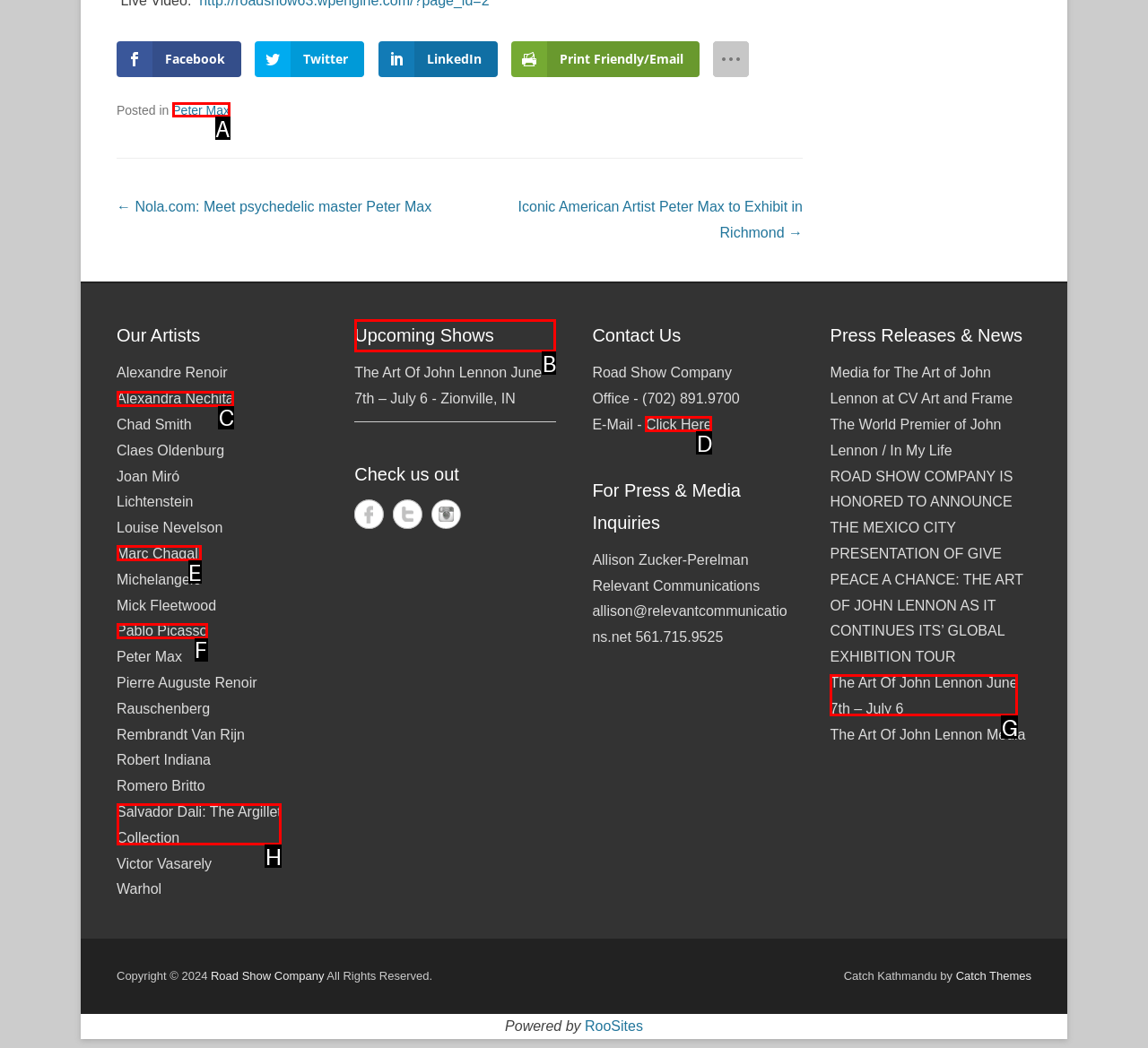Please indicate which HTML element should be clicked to fulfill the following task: Check upcoming shows. Provide the letter of the selected option.

B